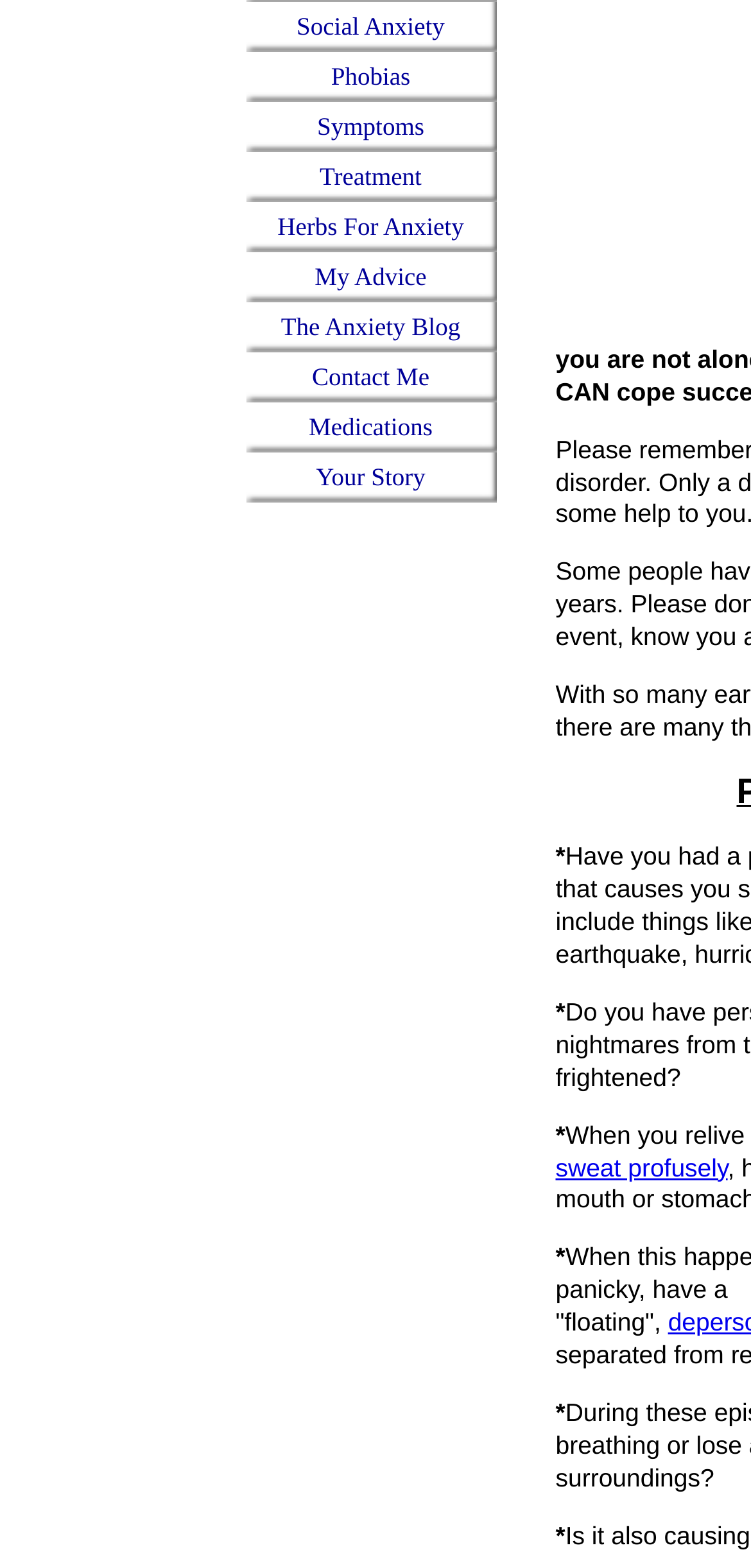Bounding box coordinates are specified in the format (top-left x, top-left y, bottom-right x, bottom-right y). All values are floating point numbers bounded between 0 and 1. Please provide the bounding box coordinate of the region this sentence describes: The Anxiety Blog

[0.327, 0.193, 0.66, 0.225]